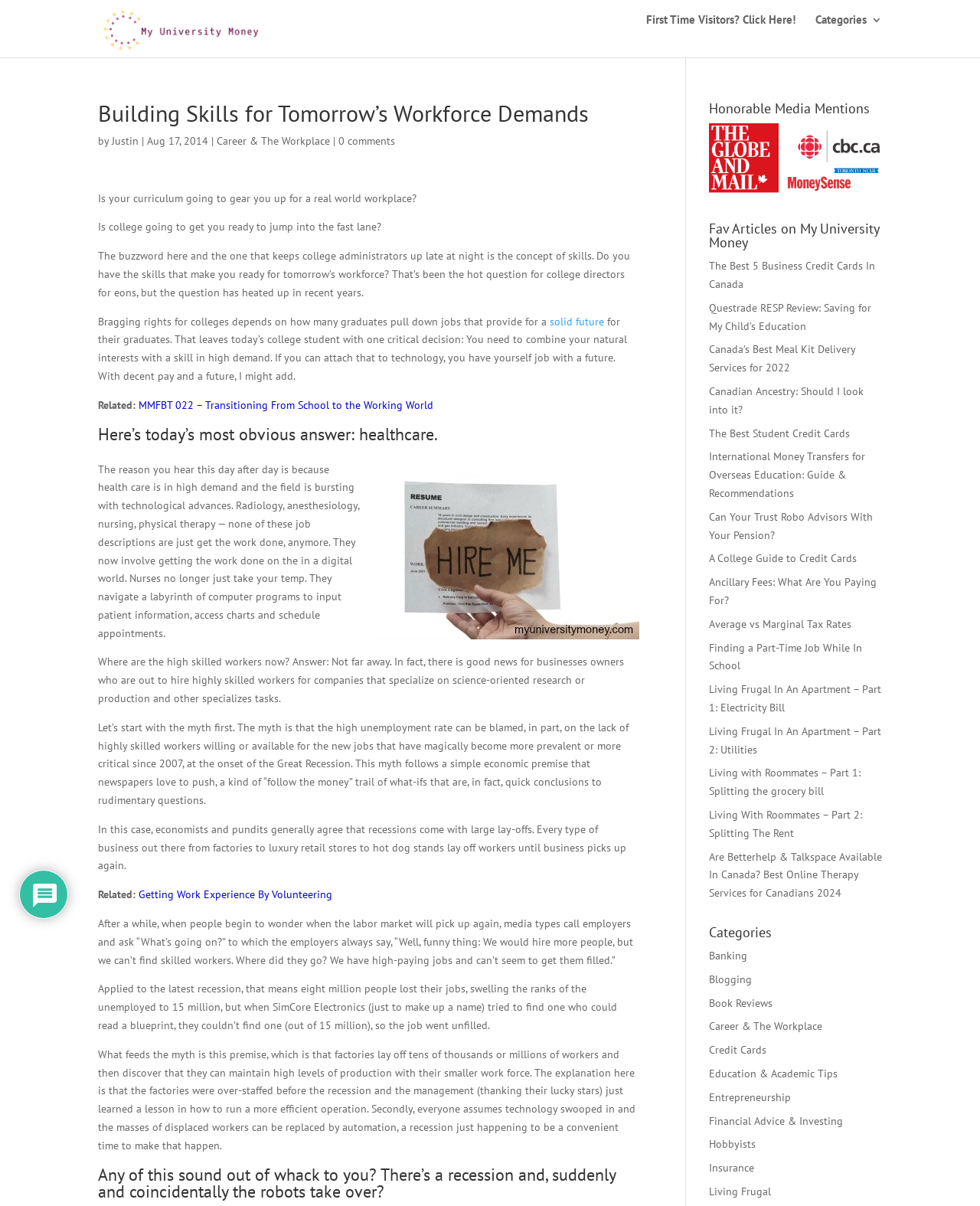Identify and extract the main heading from the webpage.

Building Skills for Tomorrow’s Workforce Demands